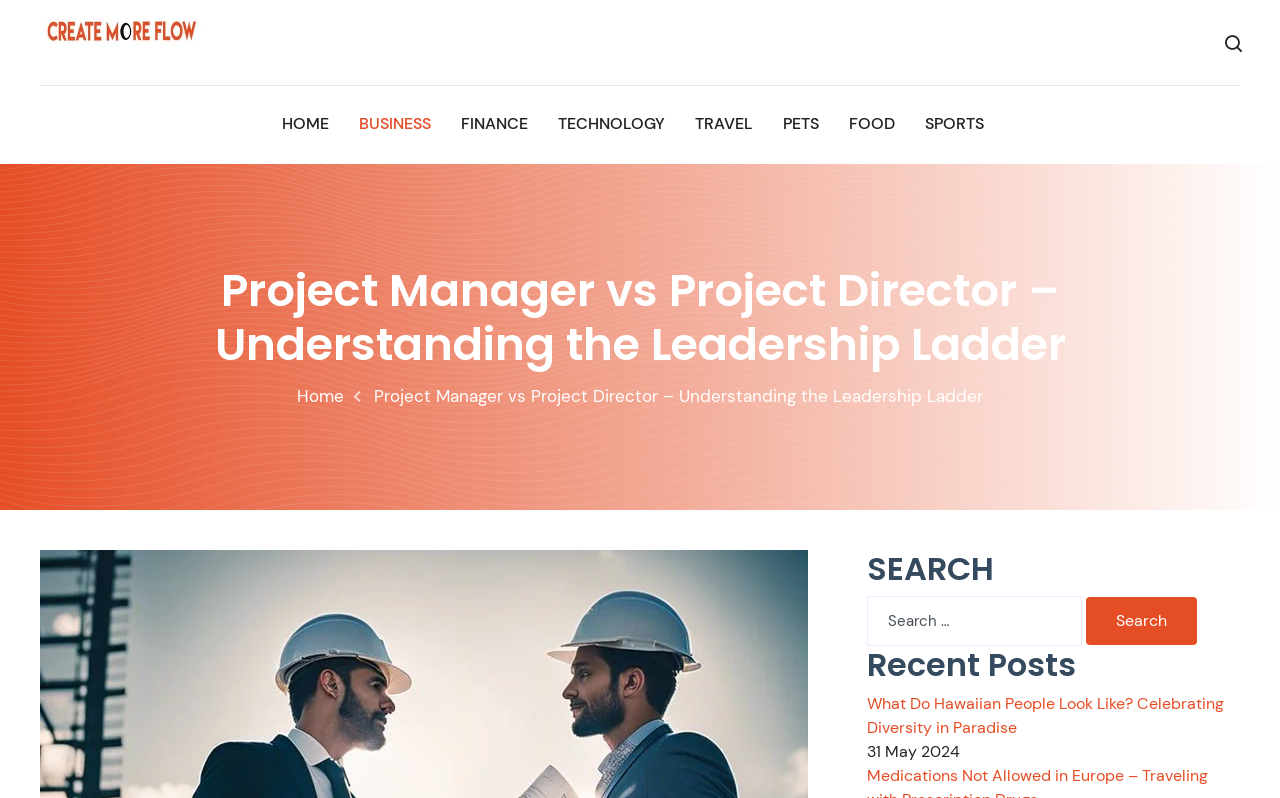Pinpoint the bounding box coordinates of the element to be clicked to execute the instruction: "click on the 'Create More Flow' link".

[0.031, 0.006, 0.16, 0.075]